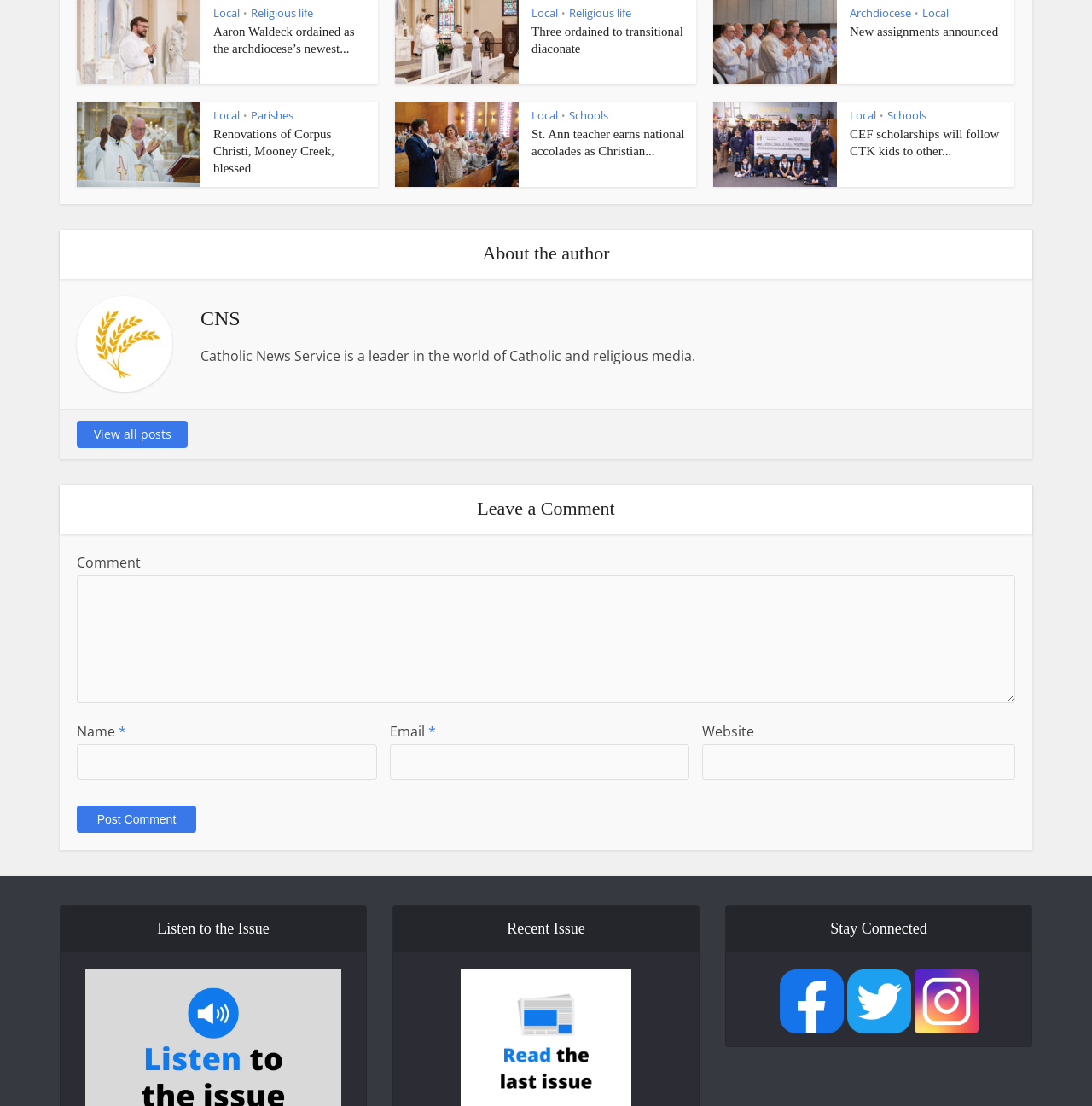Can you look at the image and give a comprehensive answer to the question:
What is the name of the news service?

The name of the news service is CNS, which stands for Catholic News Service. This is indicated by the heading 'CNS' with bounding box coordinates [0.184, 0.275, 0.22, 0.3] and the description 'Catholic News Service is a leader in the world of Catholic and religious media.'